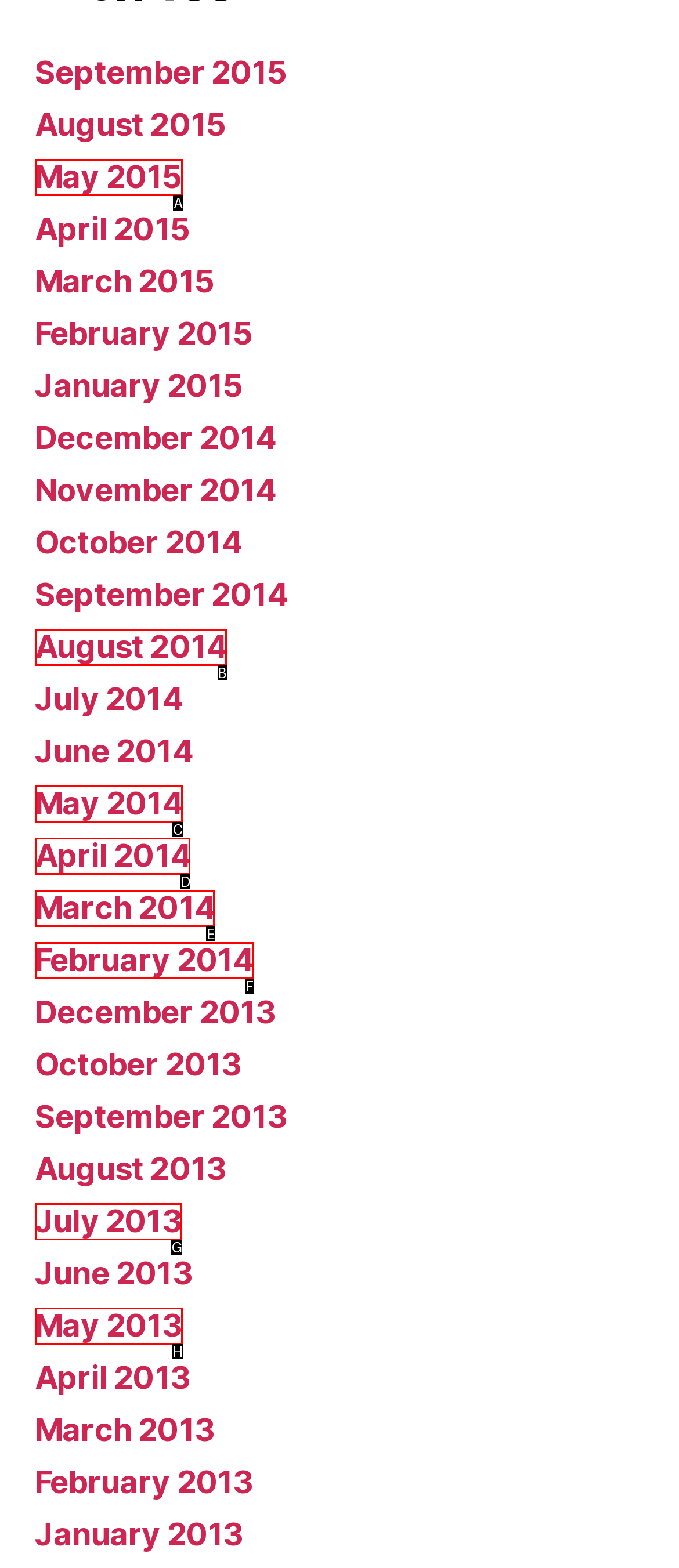Select the letter of the HTML element that best fits the description: February 2014
Answer with the corresponding letter from the provided choices.

F